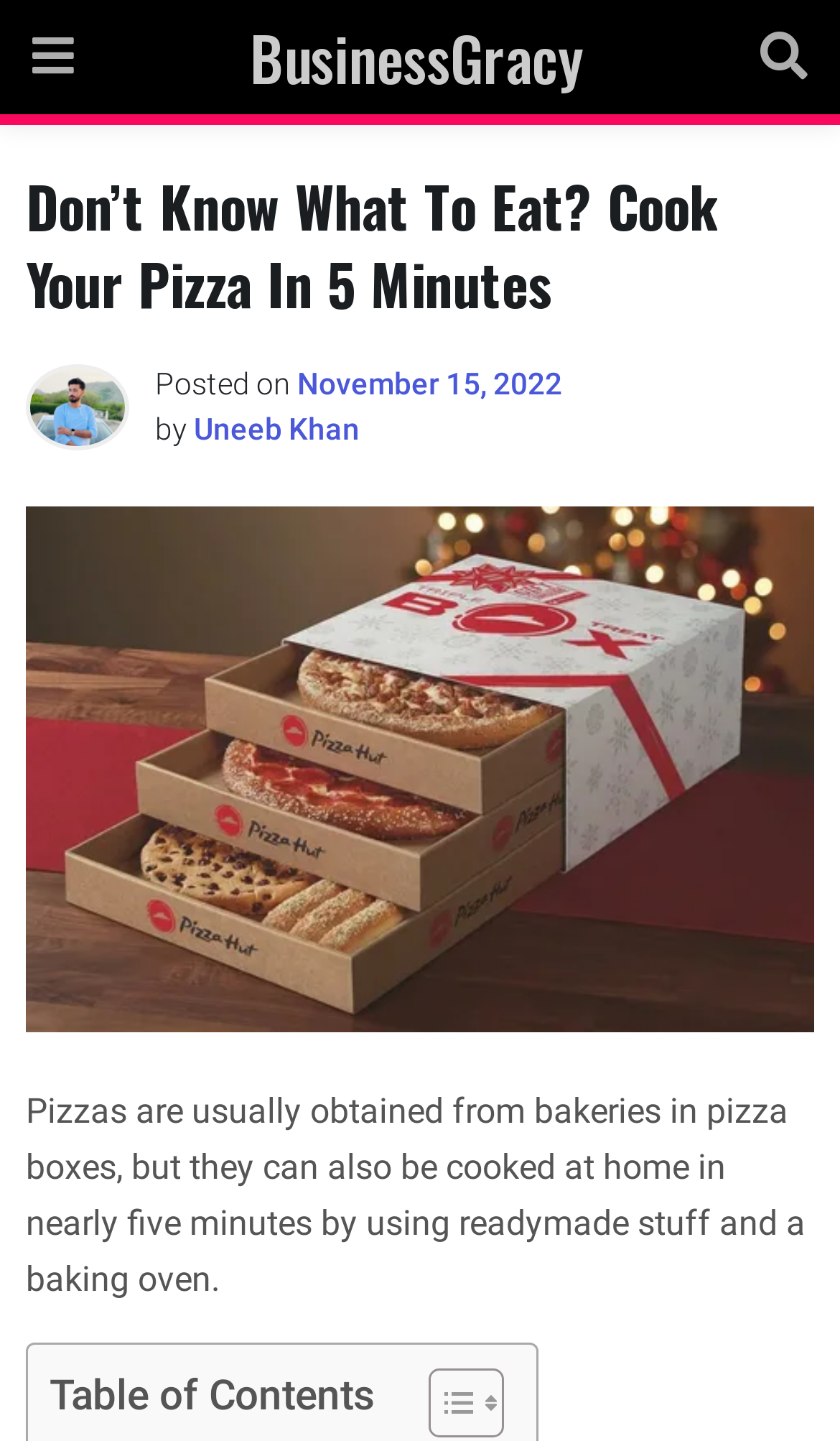What is the purpose of the toggle button?
Provide a short answer using one word or a brief phrase based on the image.

Toggle Table of Content